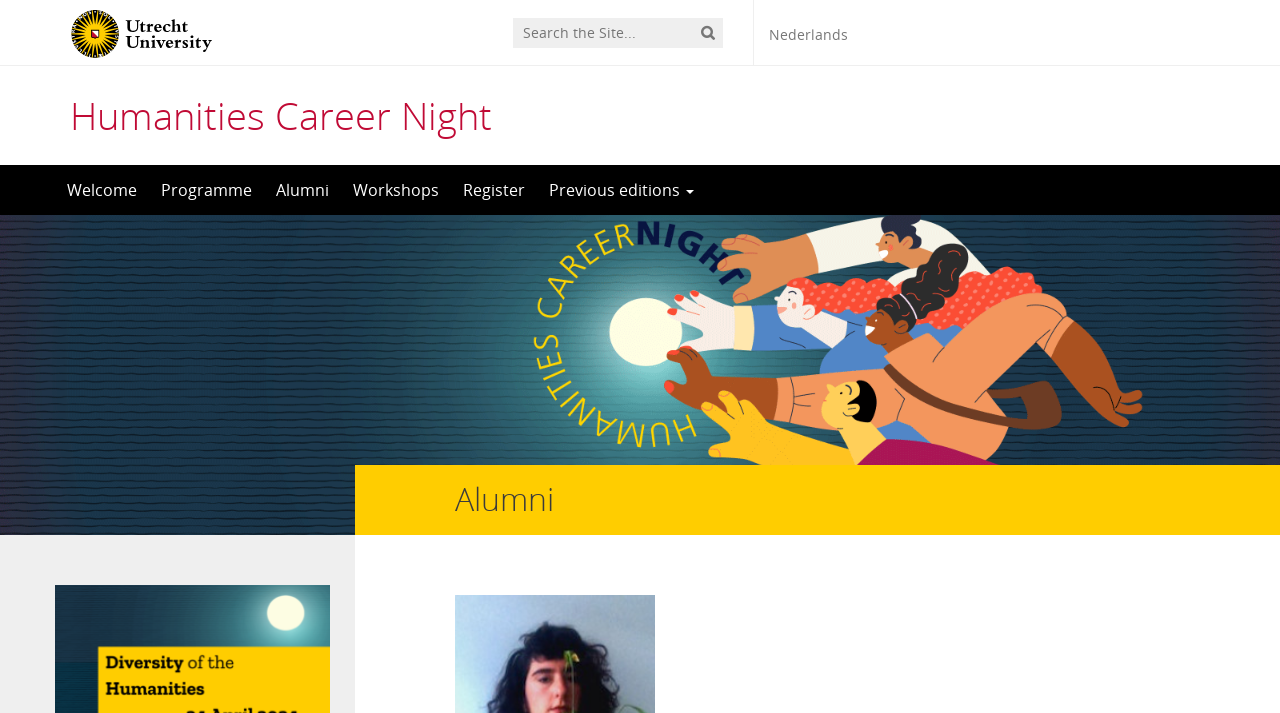Locate the bounding box coordinates of the element that should be clicked to fulfill the instruction: "switch to Nederlands".

[0.6, 0.035, 0.662, 0.062]